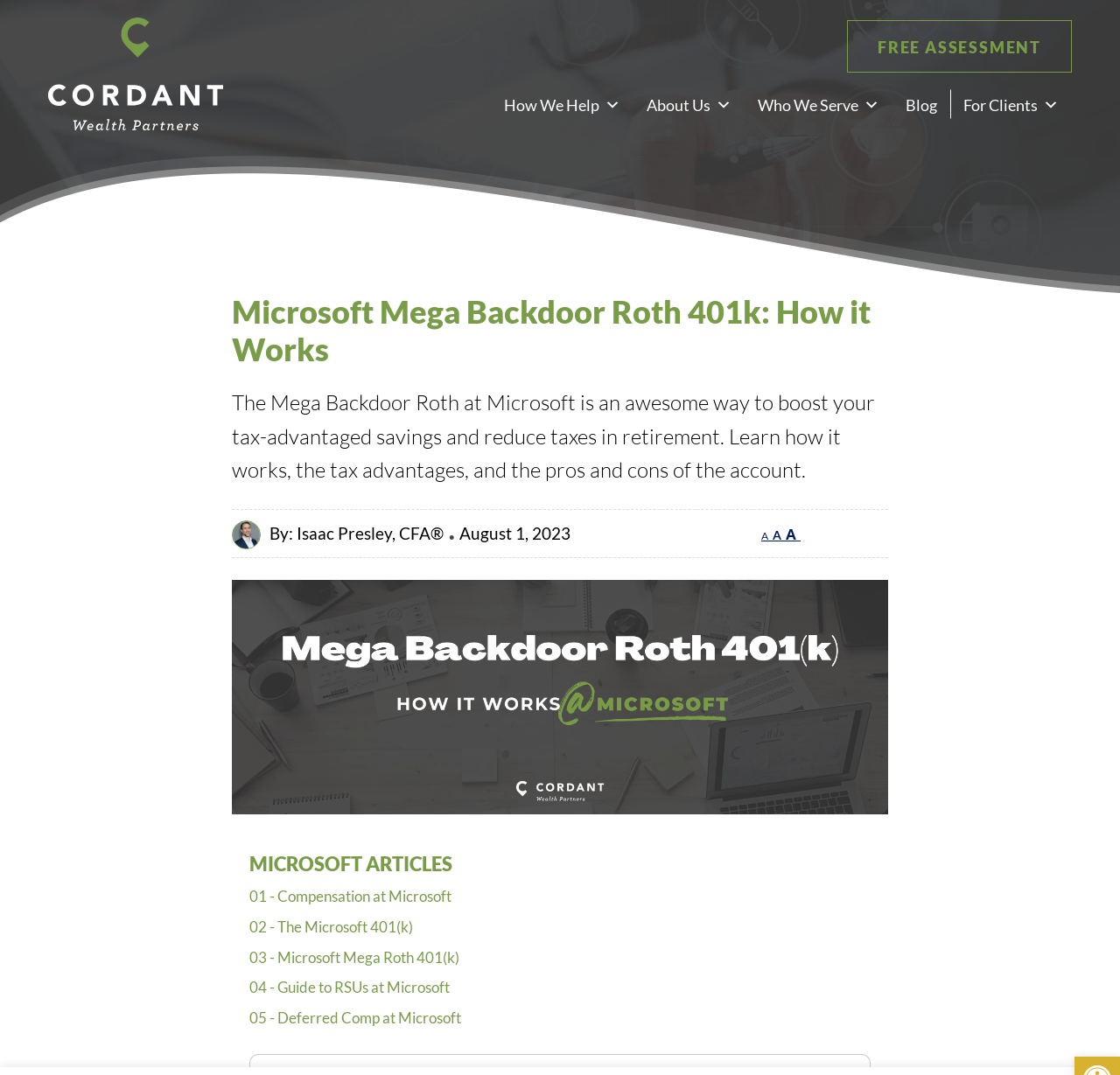Find the bounding box coordinates of the element you need to click on to perform this action: 'Request a demo'. The coordinates should be represented by four float values between 0 and 1, in the format [left, top, right, bottom].

None